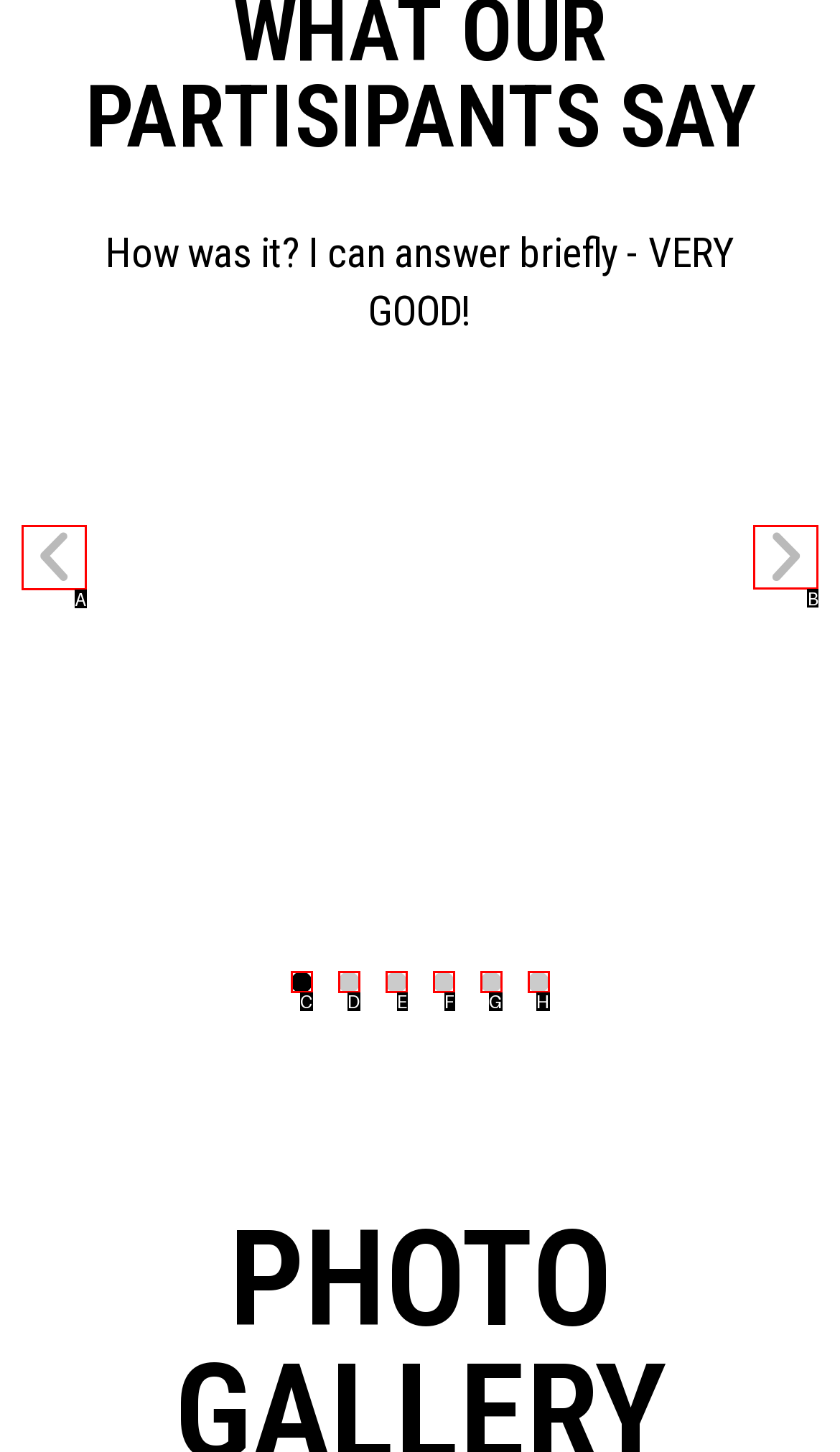Determine which HTML element to click for this task: Go to next slide Provide the letter of the selected choice.

B